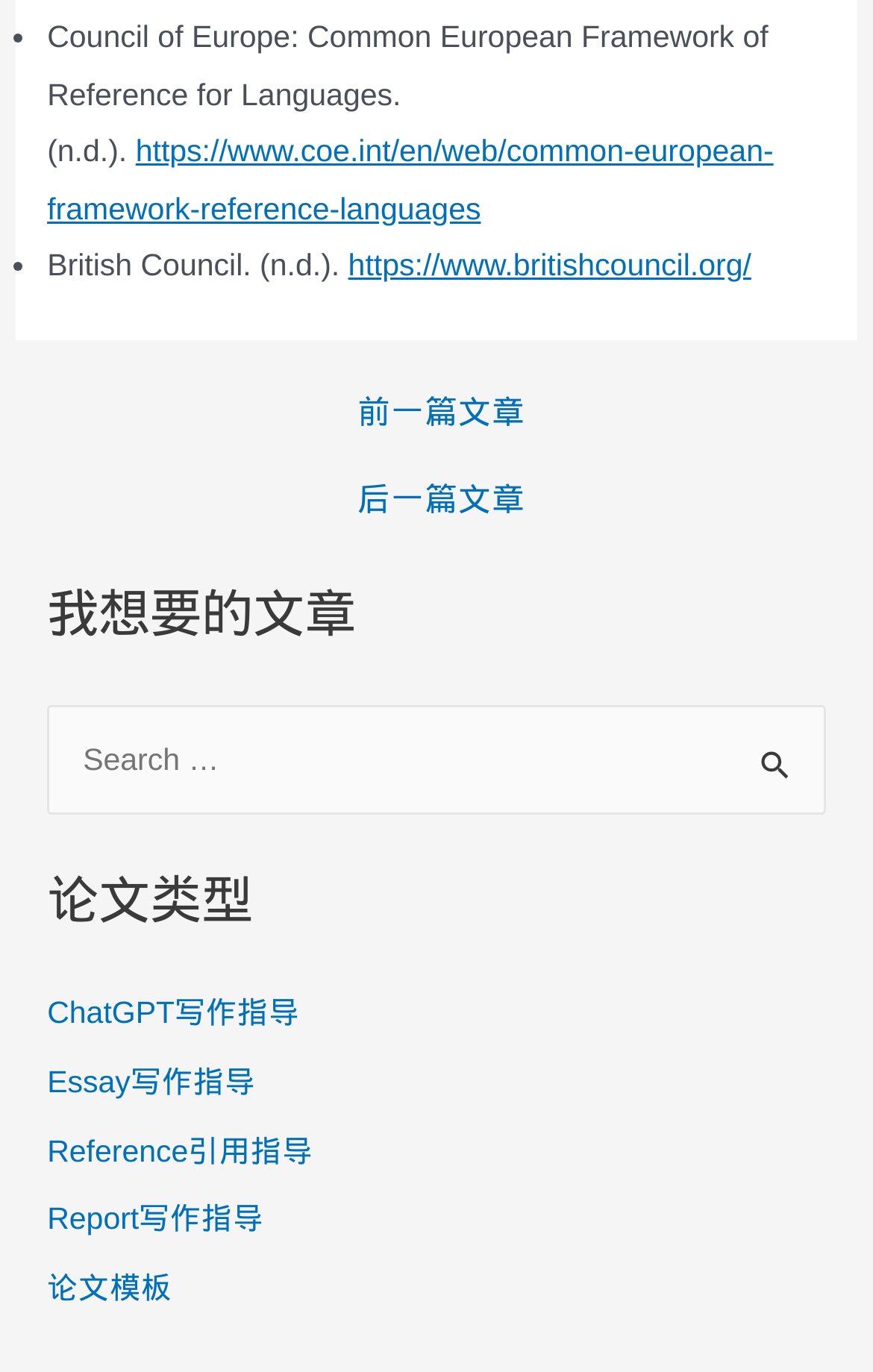Determine the bounding box coordinates of the element's region needed to click to follow the instruction: "browse paper types". Provide these coordinates as four float numbers between 0 and 1, formatted as [left, top, right, bottom].

[0.054, 0.723, 0.946, 0.957]